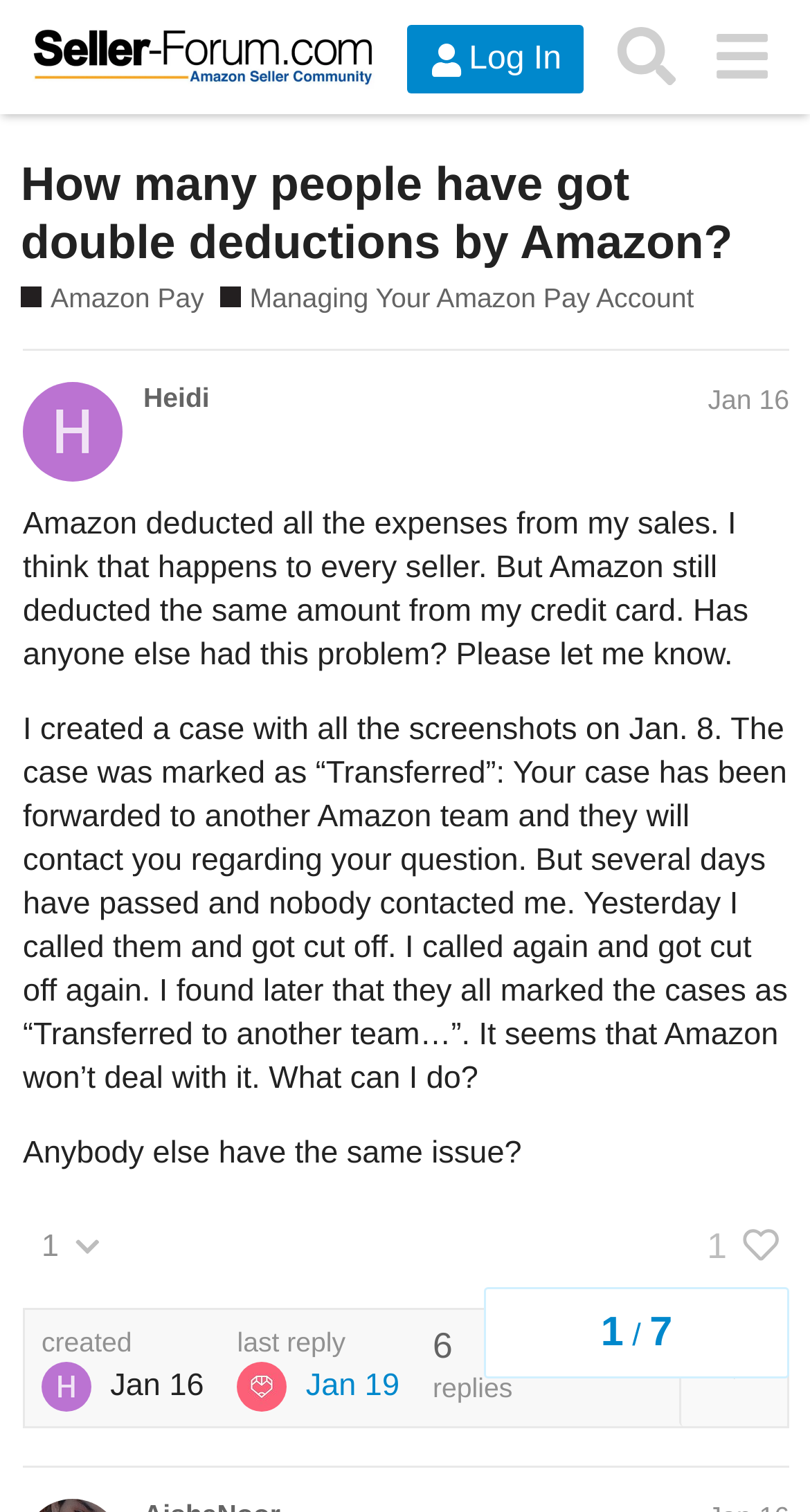Identify the bounding box coordinates for the element you need to click to achieve the following task: "Log in to the Amazon Seller Forum". Provide the bounding box coordinates as four float numbers between 0 and 1, in the form [left, top, right, bottom].

[0.502, 0.017, 0.721, 0.062]